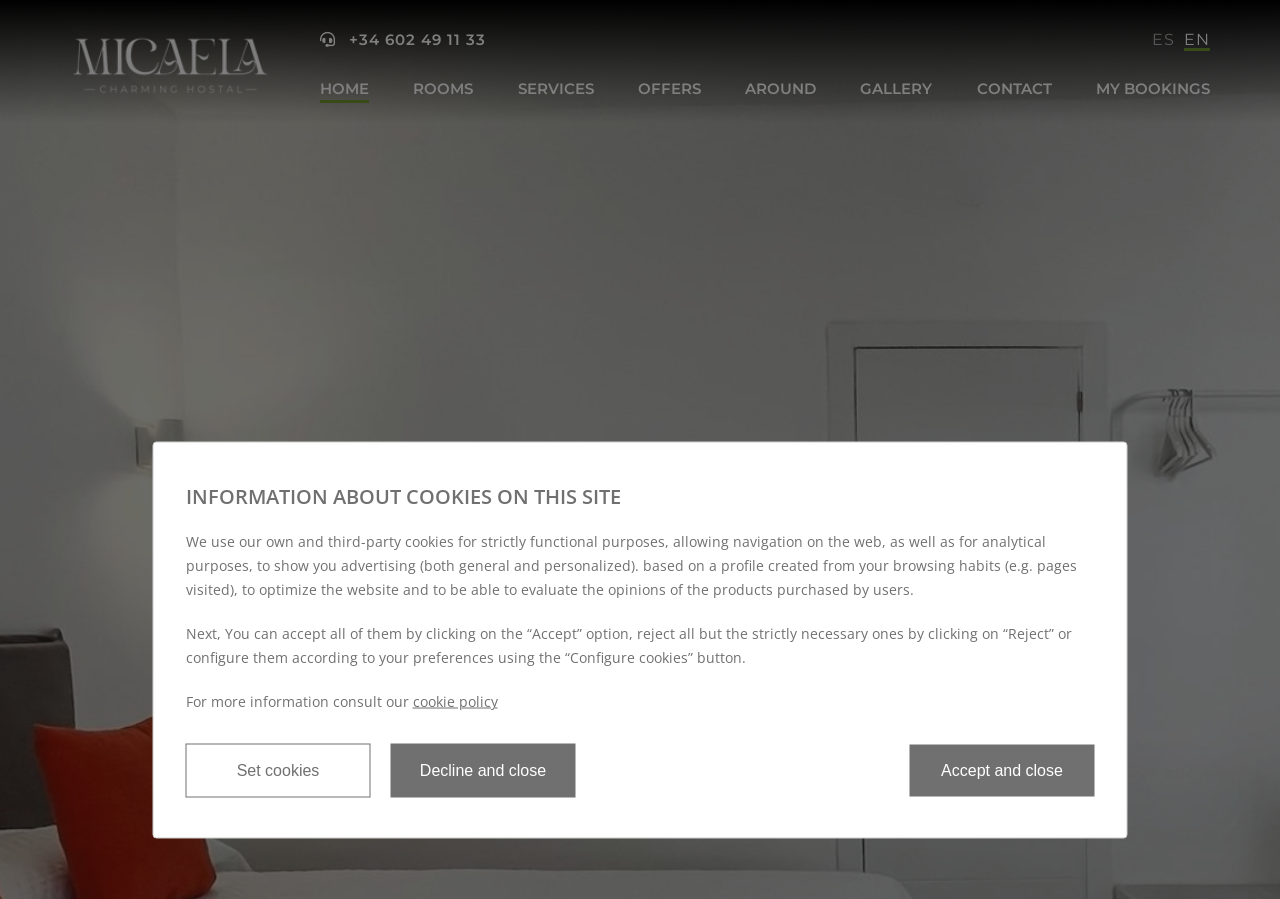How many main navigation links are there?
Based on the image, give a concise answer in the form of a single word or short phrase.

8